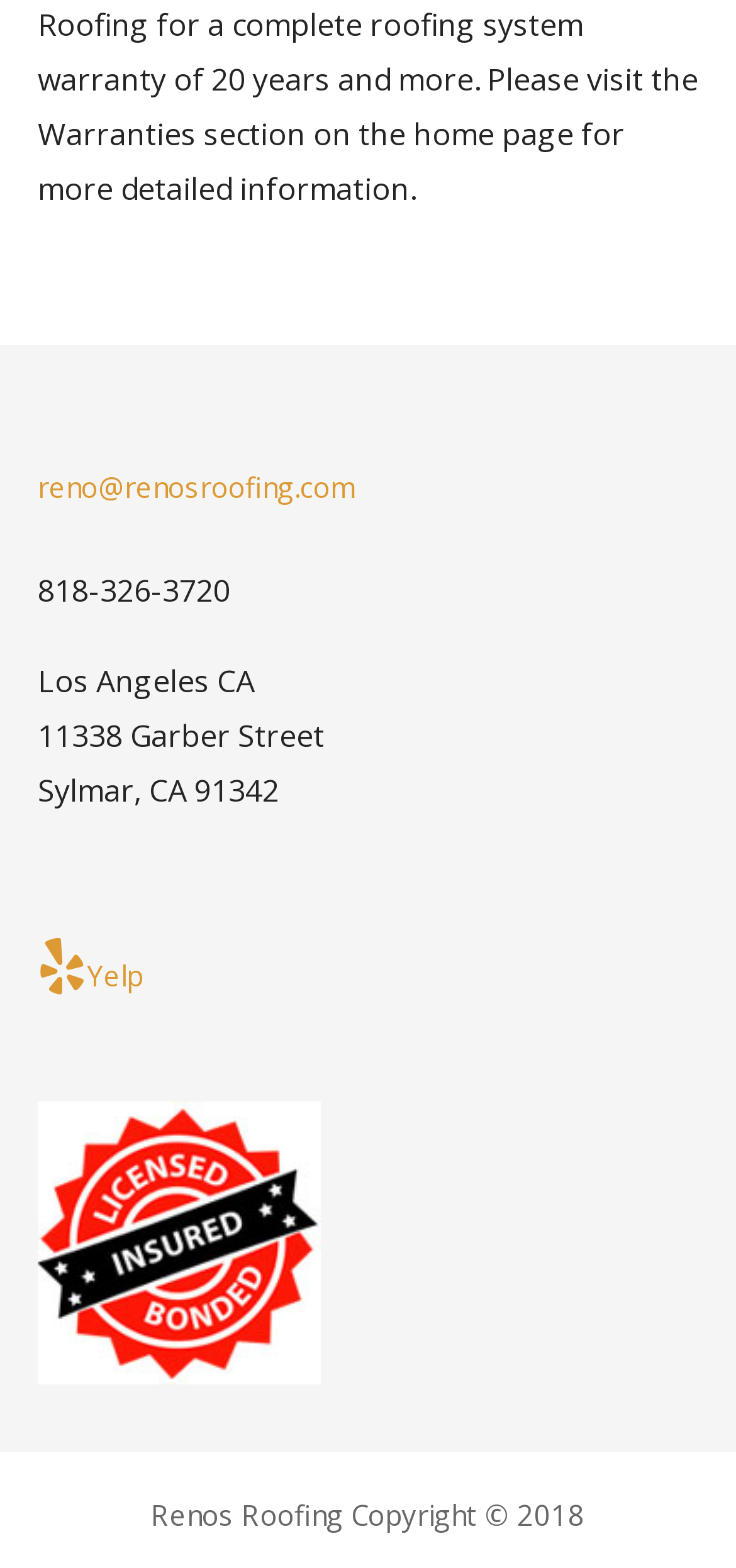Determine the bounding box coordinates for the UI element with the following description: "reno@renosroofing.com". The coordinates should be four float numbers between 0 and 1, represented as [left, top, right, bottom].

[0.051, 0.286, 0.949, 0.335]